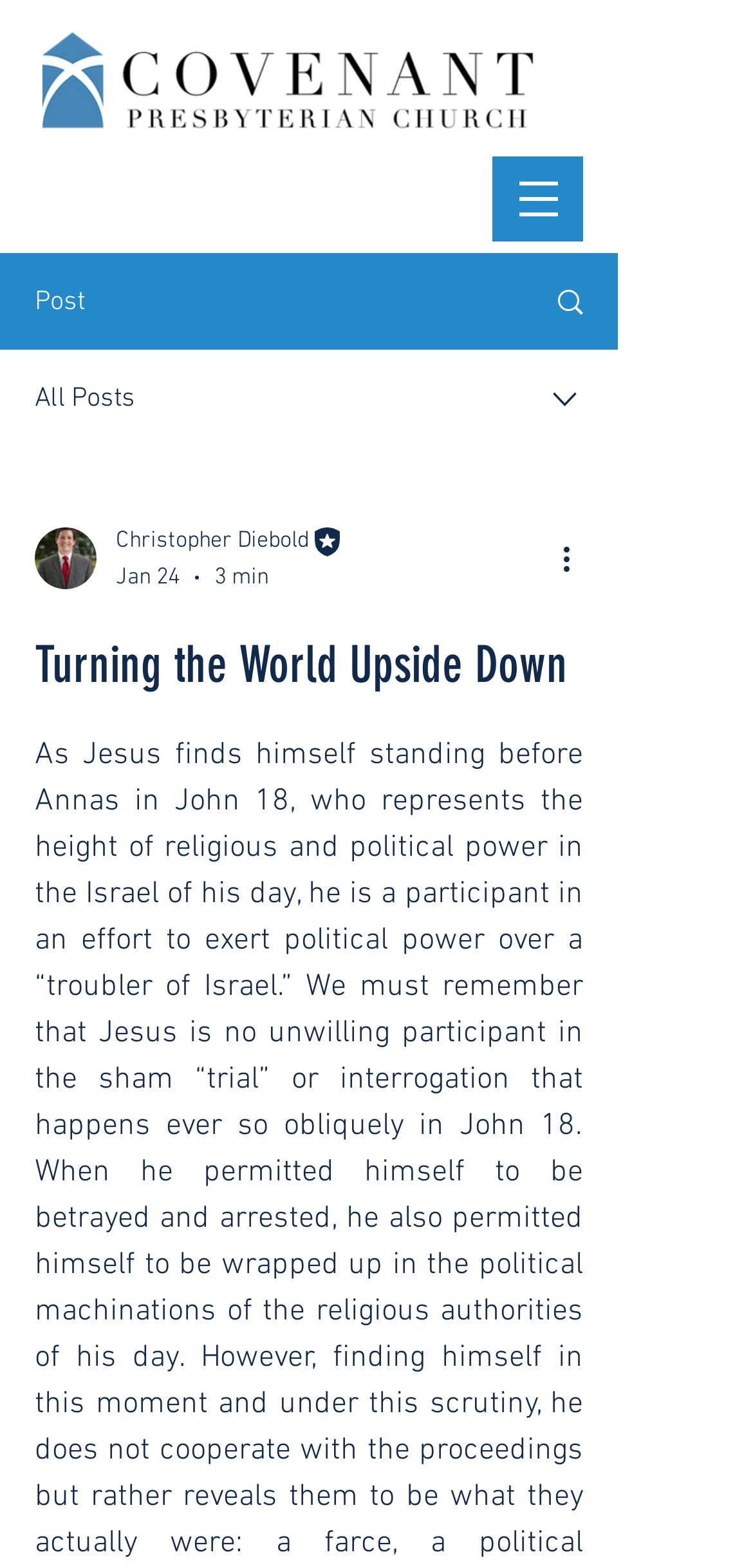Who is the editor of the article?
Provide a detailed answer to the question, using the image to inform your response.

I found the answer by looking at the combobox section, where it lists the writer's picture, editor's name, and other details. The editor's name is mentioned as 'Christopher Diebold Editor'.